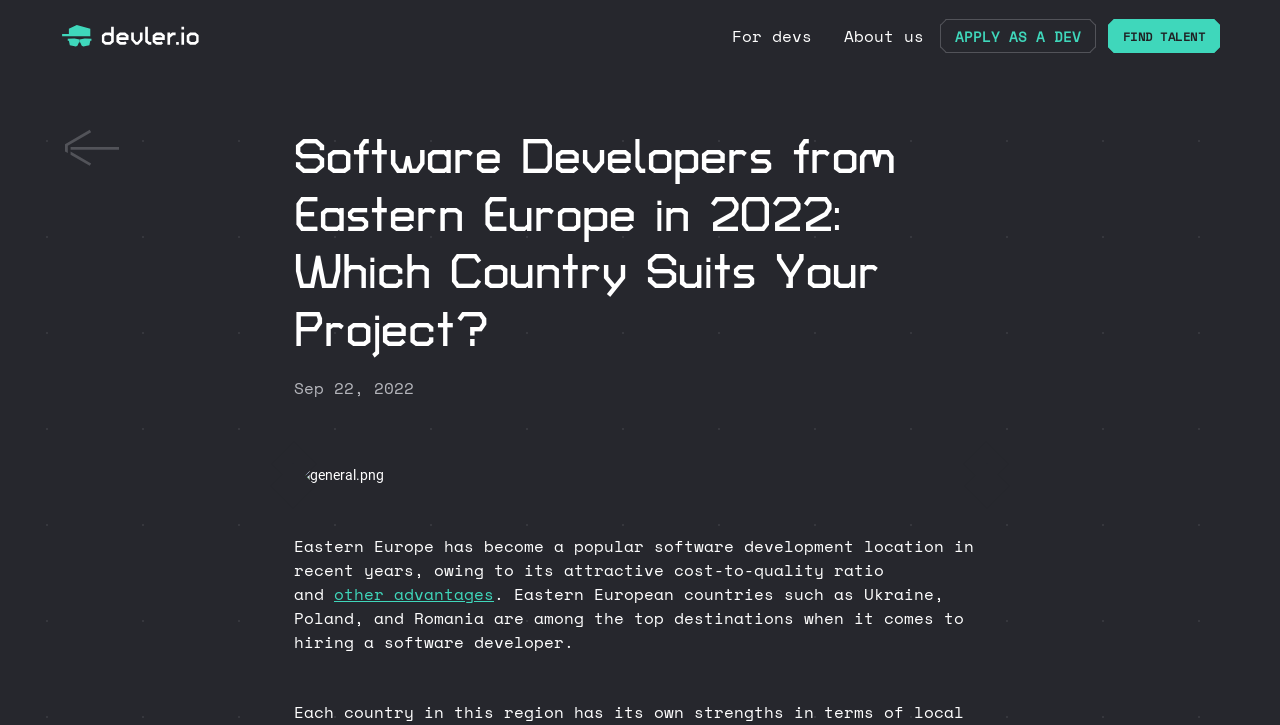Give a one-word or phrase response to the following question: What is the region popular for software development?

Eastern Europe